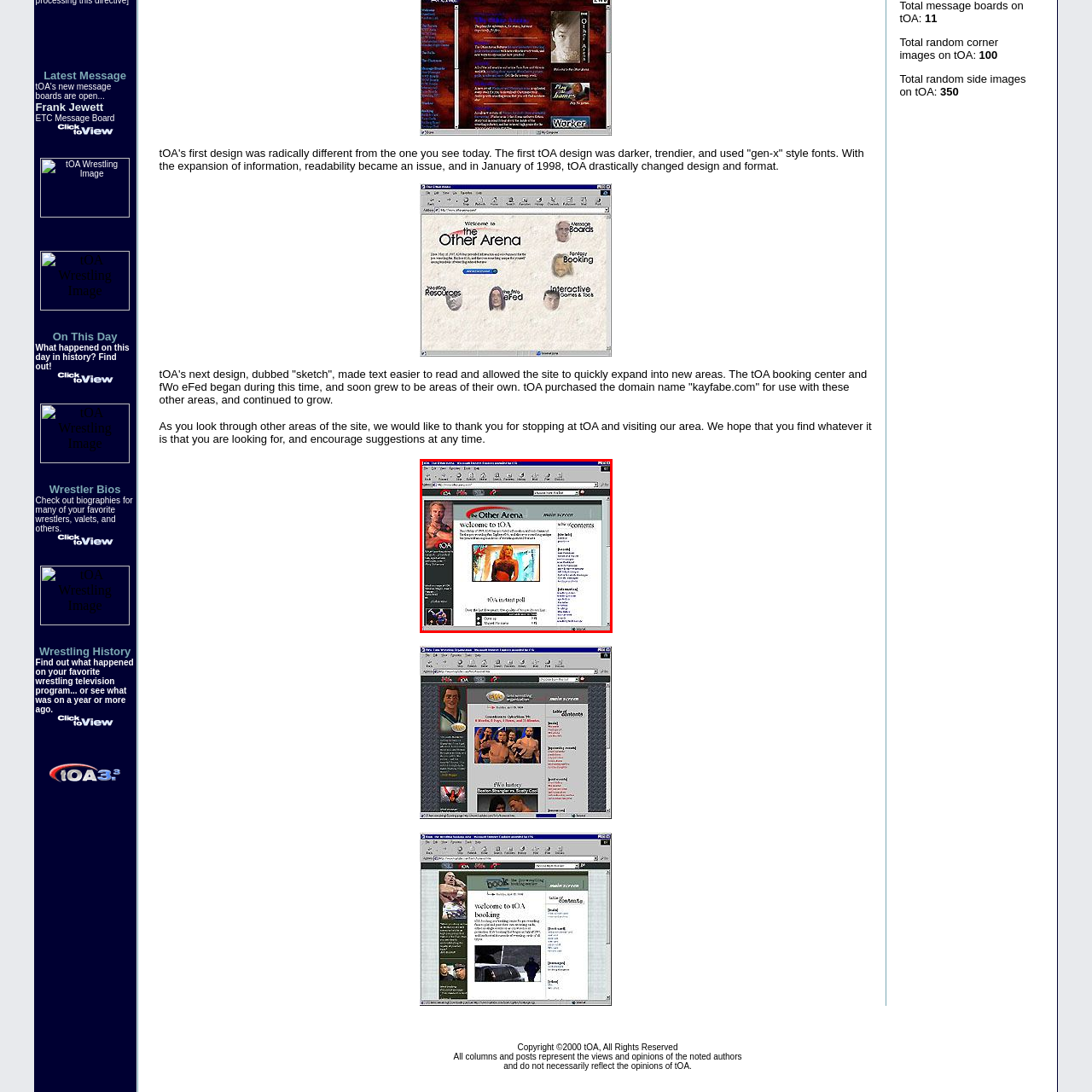Please concentrate on the part of the image enclosed by the red bounding box and answer the following question in detail using the information visible: Is the layout of the website modern?

The caption describes the layout as having an 'early 2000s aesthetic', which suggests that the layout is not modern, but rather nostalgic and reminiscent of the early days of the internet.